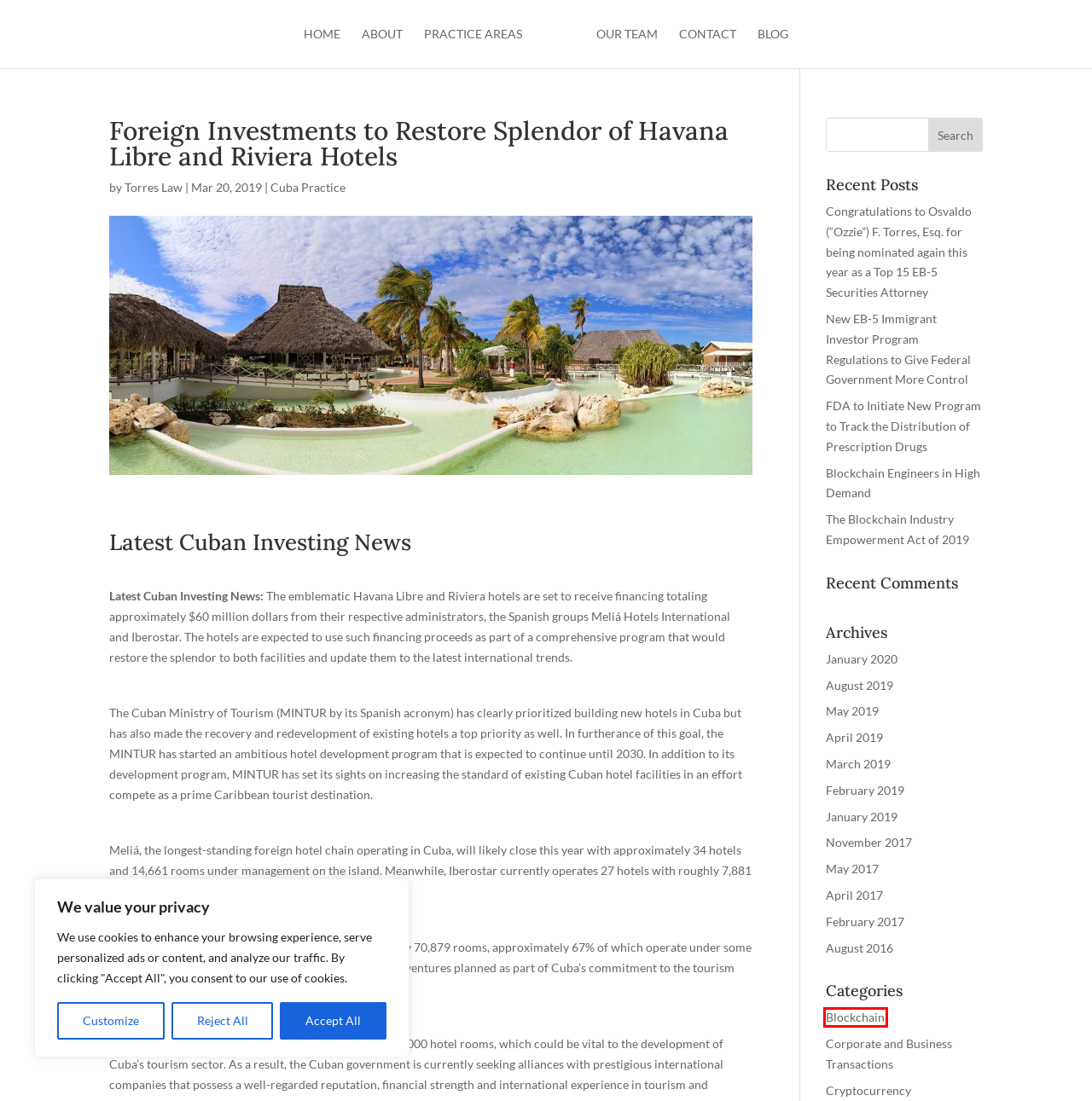You are presented with a screenshot of a webpage containing a red bounding box around a particular UI element. Select the best webpage description that matches the new webpage after clicking the element within the bounding box. Here are the candidates:
A. April 2019 | Torres Law
B. May 2017 | Torres Law
C. Top 15 EB-5 Securities Attorney | Securities Law | Torres Law
D. Ft Lauderdale Lawyers | EB-5, Securities, Corporate & Media
E. EB-5 Immigrant Investor Program | Blog | Torres Law
F. February 2017 | Torres Law
G. Blockchain Archives | Torres Law
H. Contact Torres Law P.A. in Fort Lauderdale

G